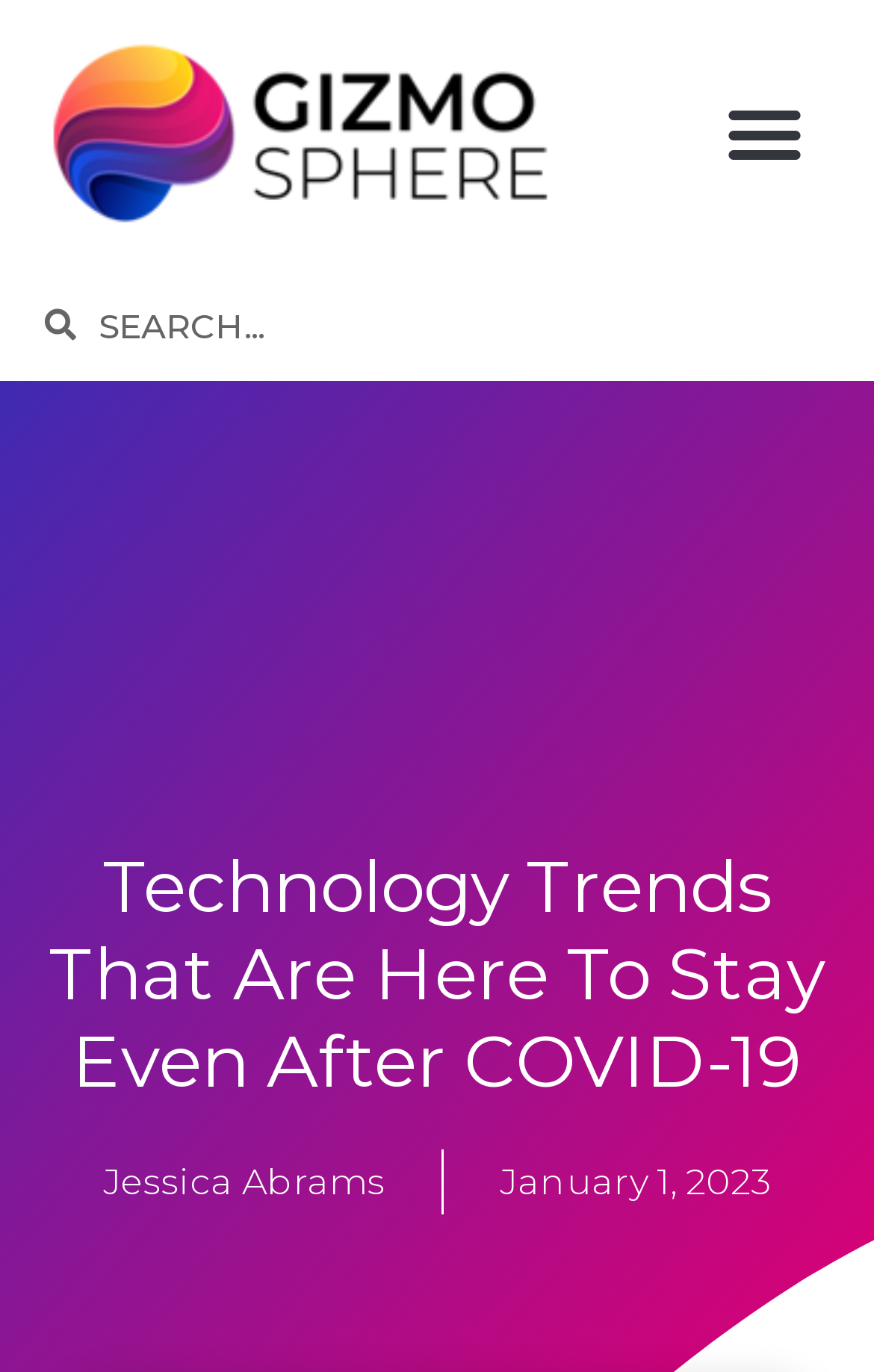What is the function of the input field at the top?
Based on the screenshot, respond with a single word or phrase.

Search